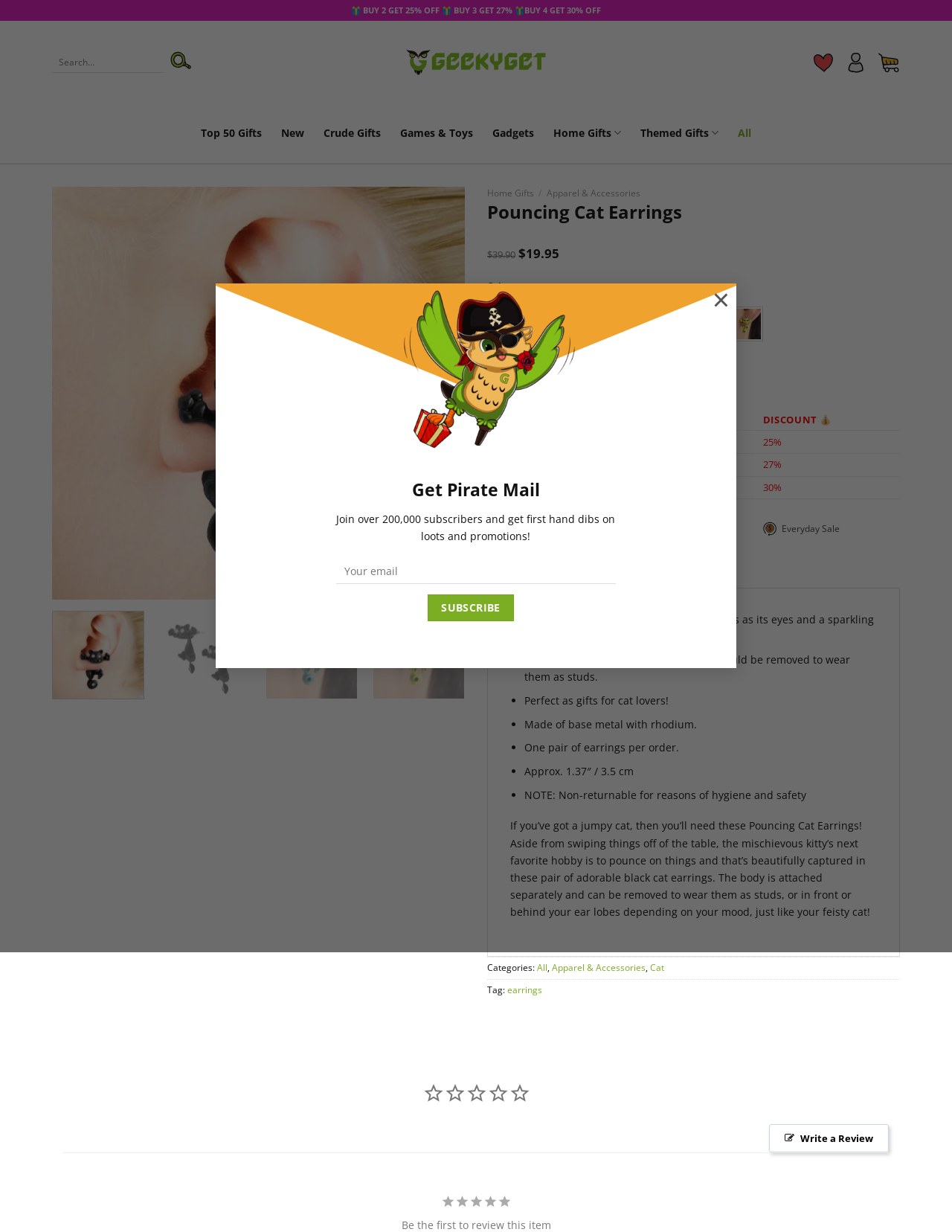Provide a brief response to the question using a single word or phrase: 
What is the minimum quantity of Pouncing Cat Earrings you can buy?

1